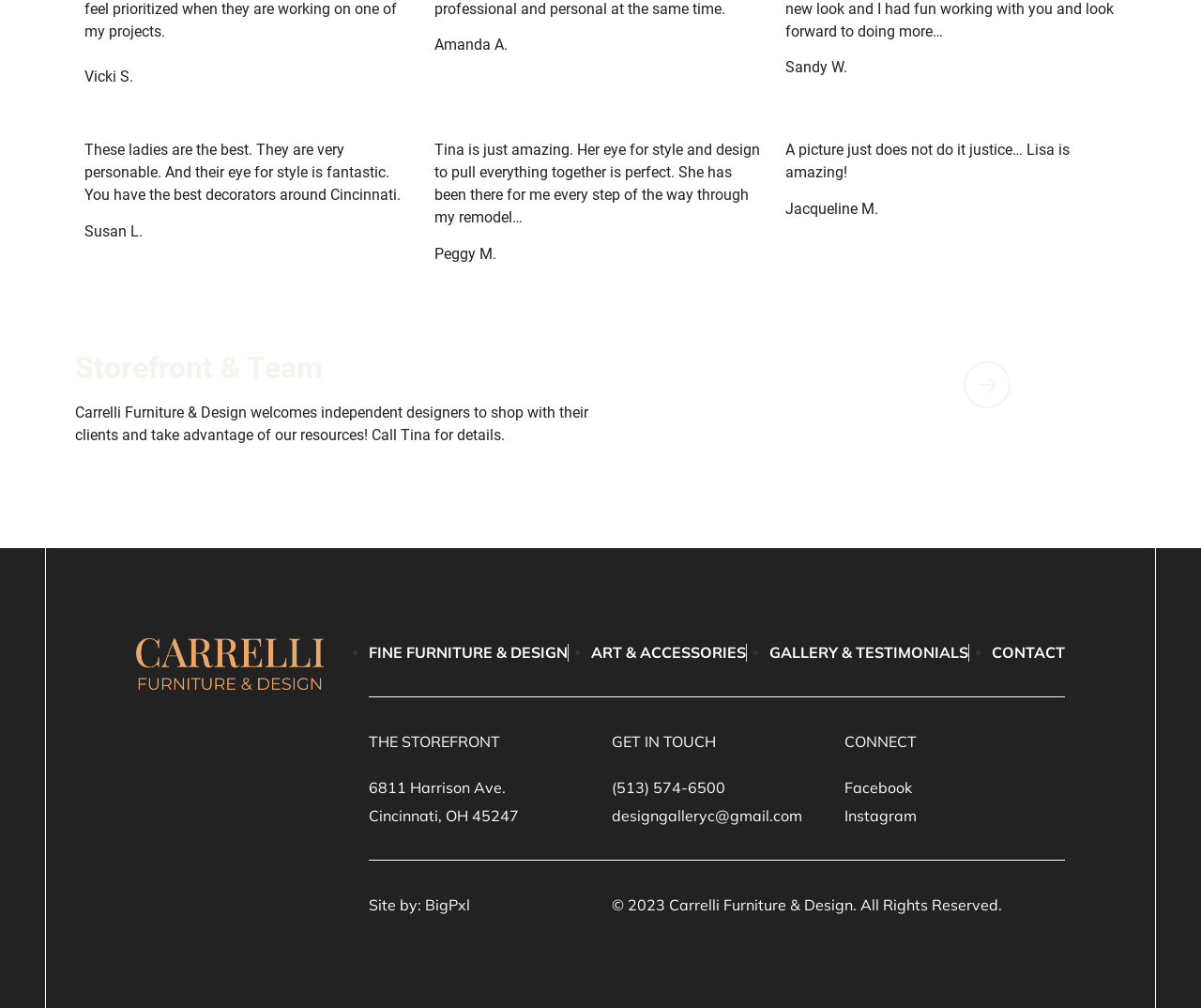Specify the bounding box coordinates of the area to click in order to execute this command: 'Search for something'. The coordinates should consist of four float numbers ranging from 0 to 1, and should be formatted as [left, top, right, bottom].

None